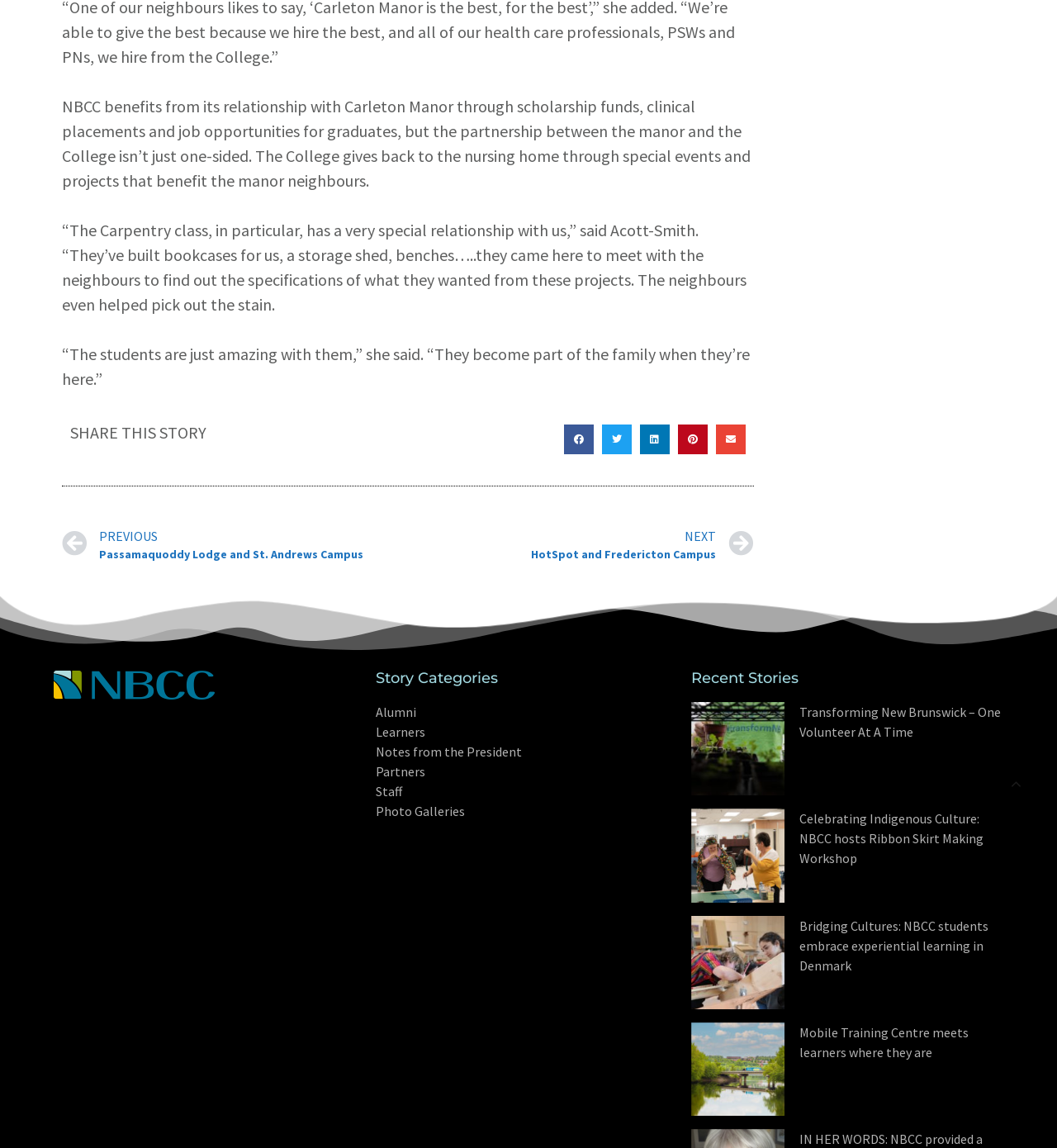Using the format (top-left x, top-left y, bottom-right x, bottom-right y), and given the element description, identify the bounding box coordinates within the screenshot: aria-label="Share on linkedin"

[0.605, 0.37, 0.633, 0.396]